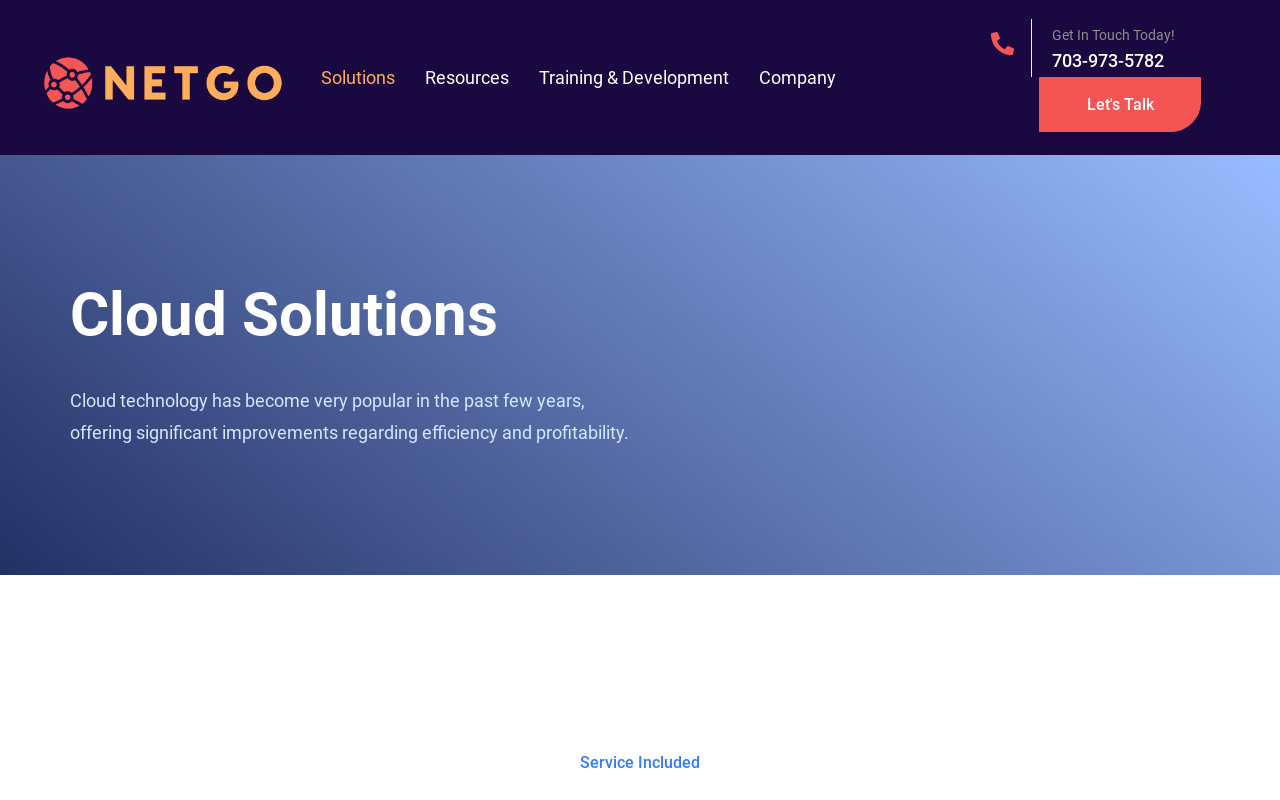What is the main topic of the webpage?
Ensure your answer is thorough and detailed.

The main topic of the webpage can be inferred from the heading 'Cloud Solutions' and the text 'Cloud technology has become very popular in the past few years, offering significant improvements regarding efficiency and profitability.' which suggests that the webpage is about cloud solutions and their benefits.